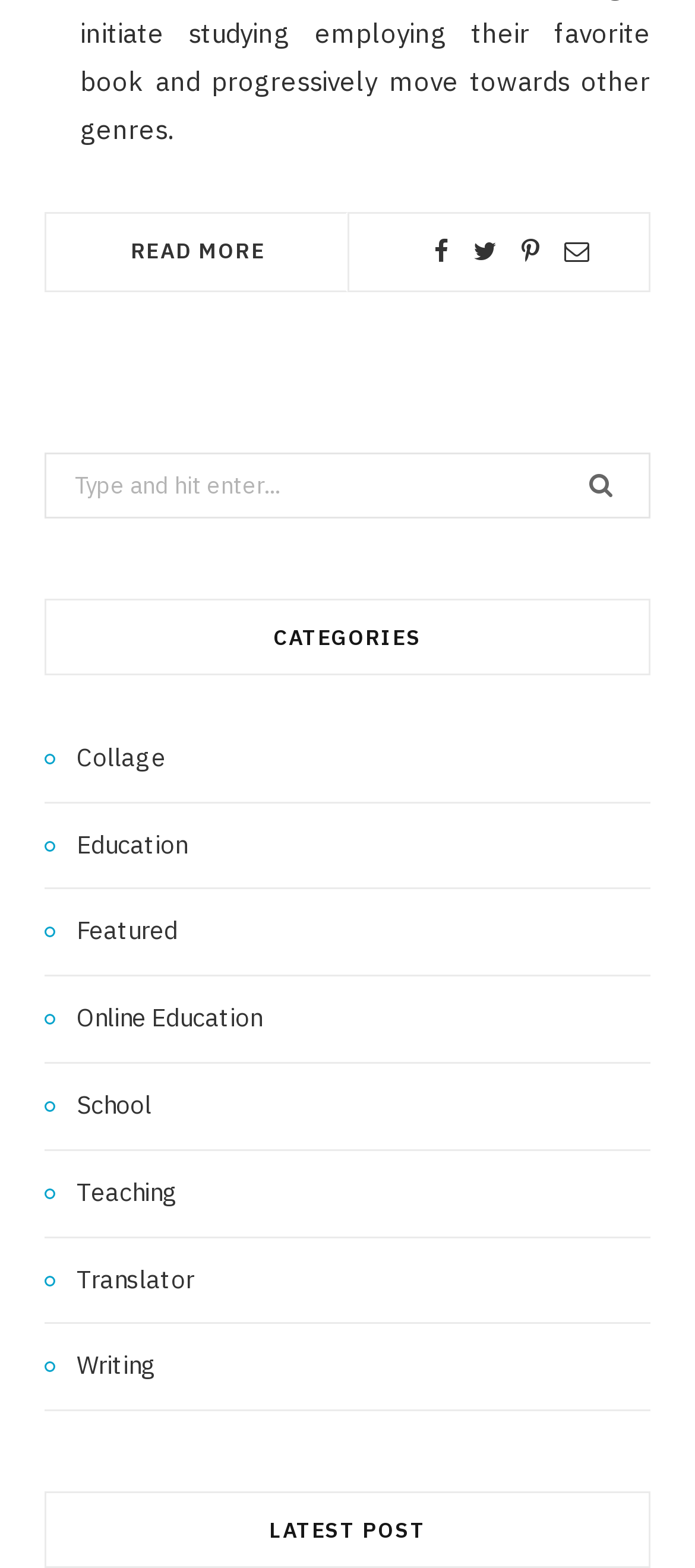Please identify the coordinates of the bounding box that should be clicked to fulfill this instruction: "Go to the Collage category".

[0.064, 0.47, 0.238, 0.497]